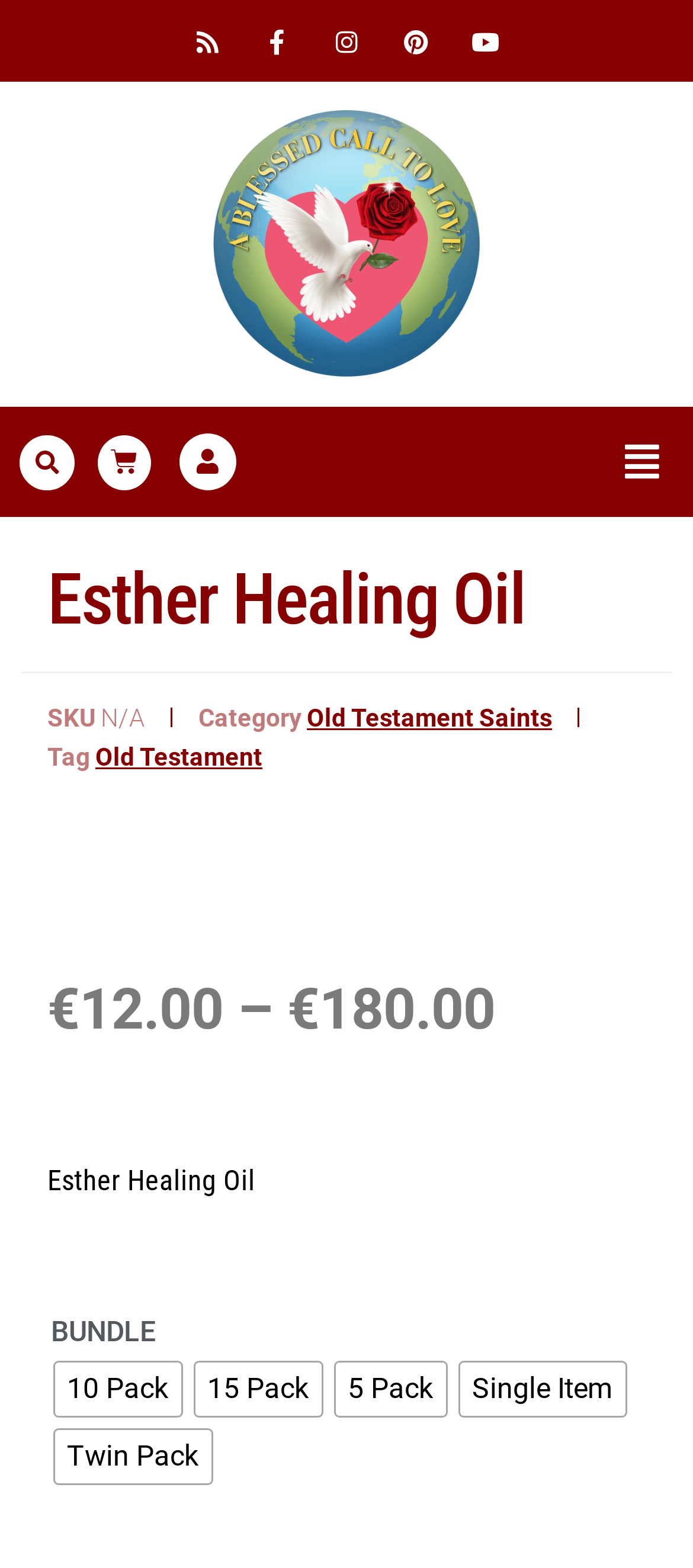What is the price range of Esther Healing Oil?
Refer to the image and provide a concise answer in one word or phrase.

€12.00 - €180.00